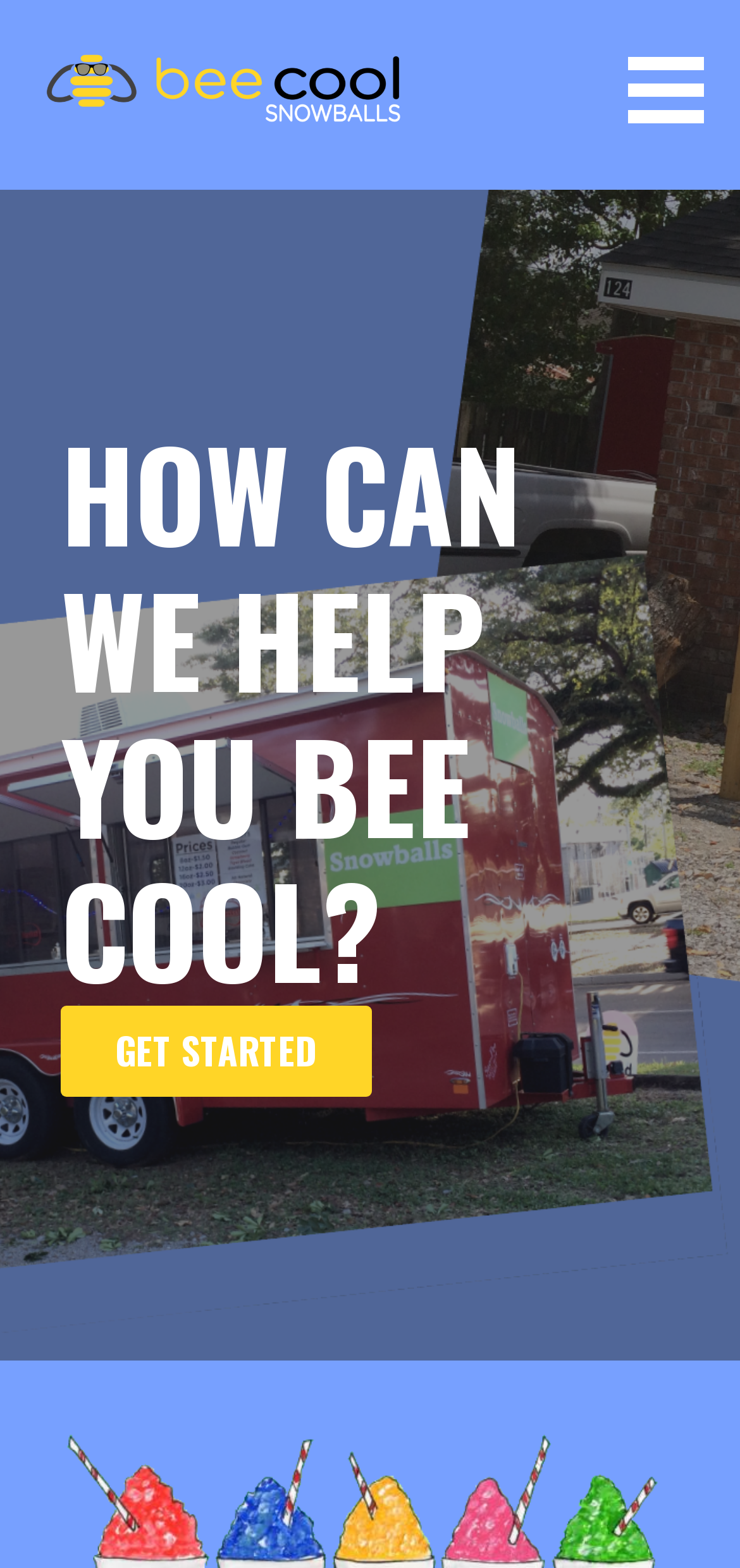Create a detailed description of the webpage's content and layout.

The webpage is about Bee Cool Snowballs, a New Orleans-style snowball shop located on New Orleans Blvd. At the top of the page, there is a link and an image, both labeled "Bee Cool Snowballs", which suggests that they are the logo of the shop. Below the logo, there is a large heading that reads "BEE COOL SNOWBALLS" in bold font.

To the right of the logo, there is a button with no label, which might be a navigation or menu button. On the main content area, there is a section with a heading that asks "HOW CAN WE HELP YOU BEE COOL?" This section likely contains information about the shop's services or products. Below this heading, there is a link labeled "GET STARTED", which might lead to a page where customers can place orders or learn more about the shop's offerings.

Overall, the webpage appears to be the homepage of Bee Cool Snowballs, providing an introduction to the shop and its services.